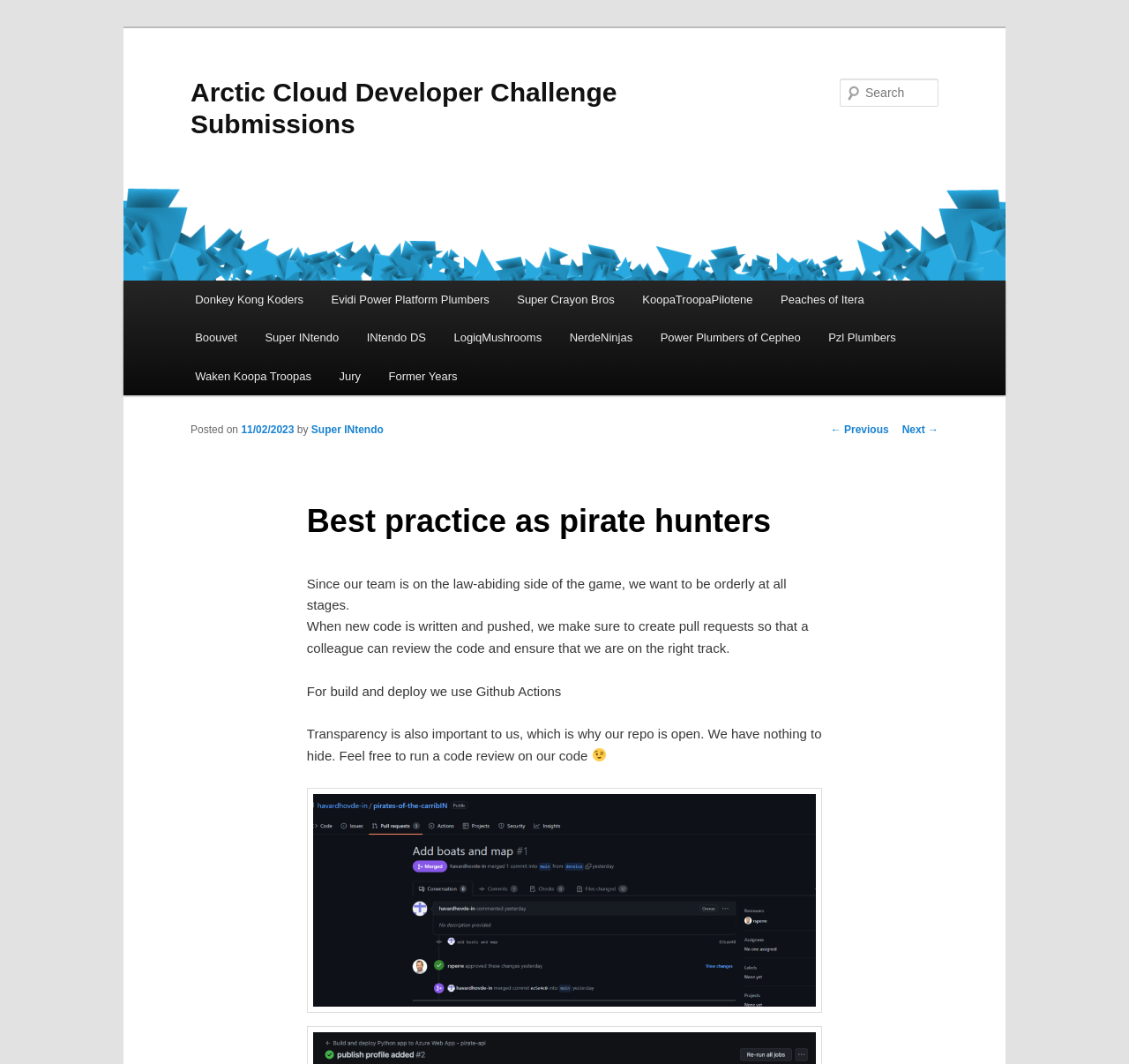Respond to the question below with a single word or phrase:
How many teams are listed in the main menu?

12